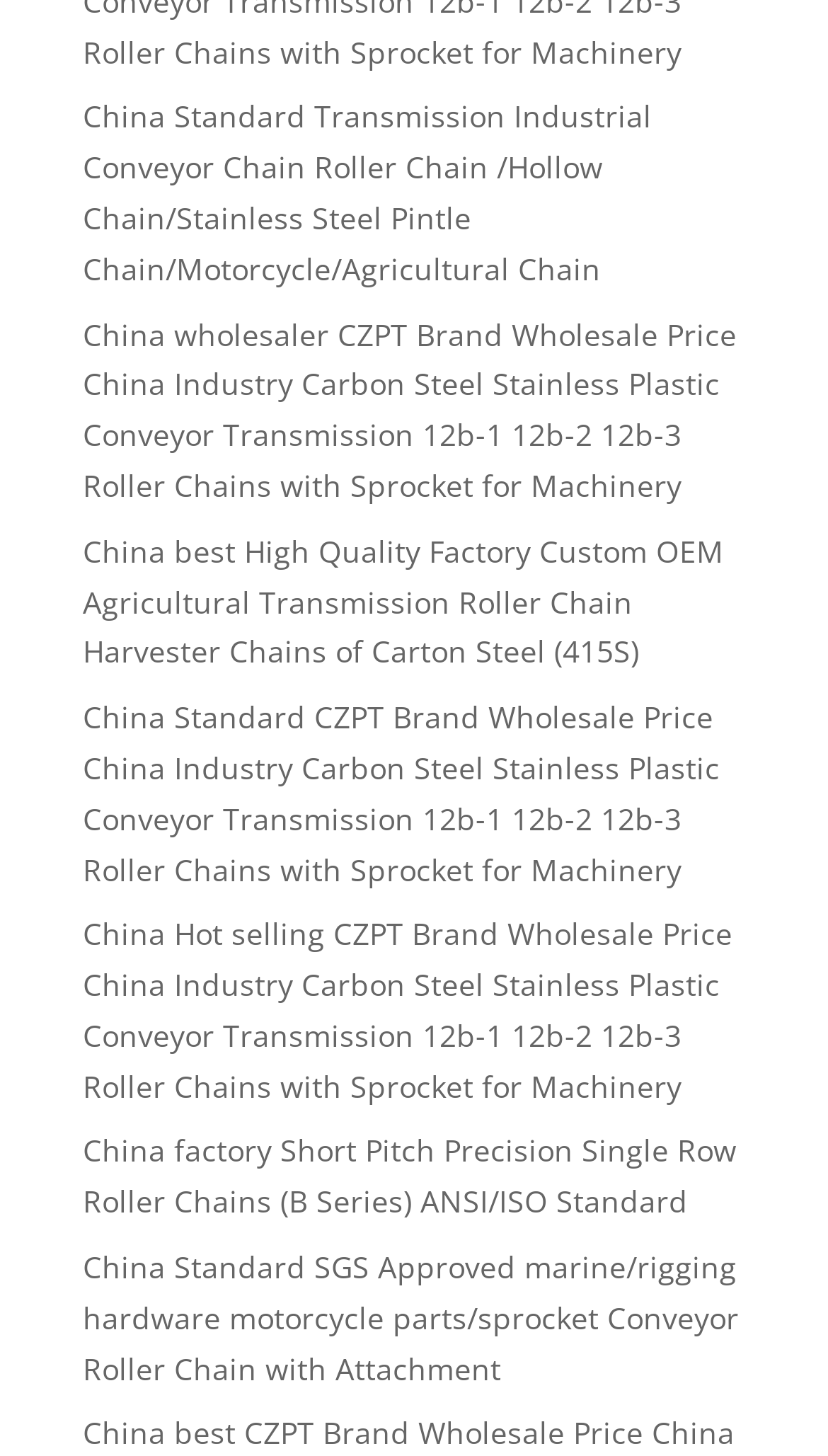What is the common theme among the links listed on this webpage?
Kindly offer a detailed explanation using the data available in the image.

After examining the text of each link, I notice that all of them mention 'China' as the country of origin or manufacturer of the conveyor chains, indicating that the common theme among the links is the connection to China.